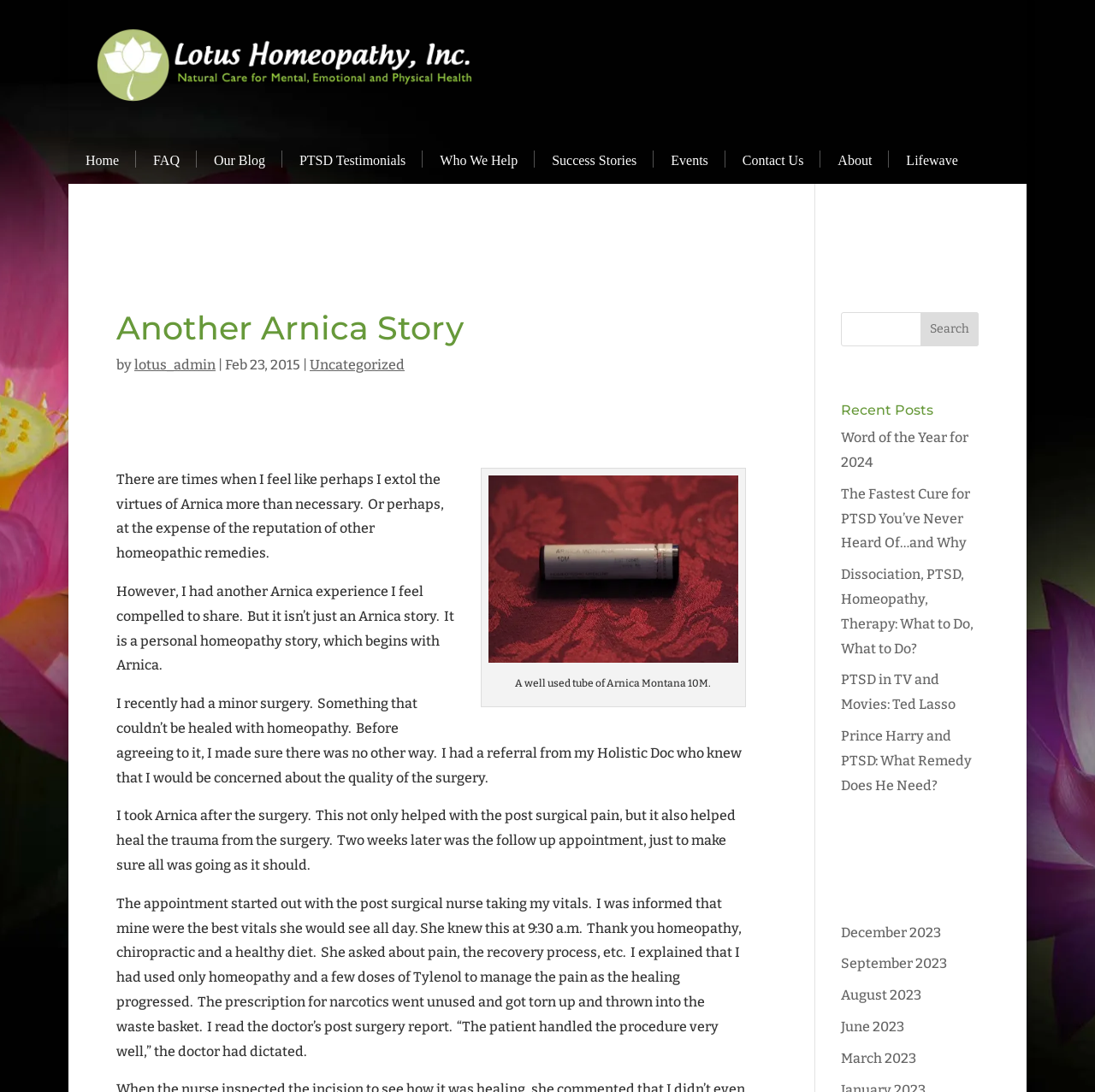Please provide a detailed answer to the question below based on the screenshot: 
What is the title of the blog post?

The title of the blog post can be found in a heading element on the webpage, which says 'Another Arnica Story'. This is the main title of the blog post.